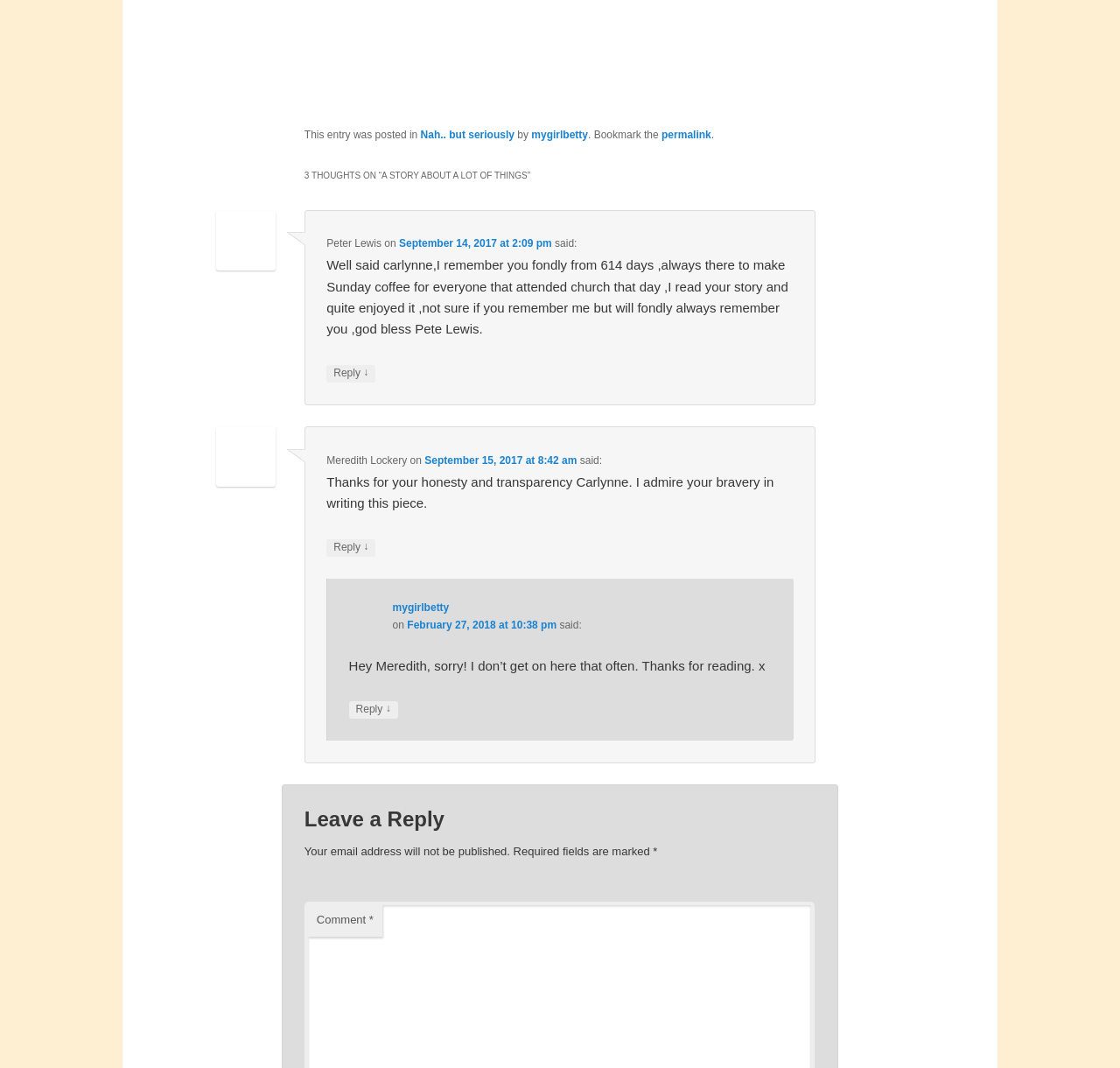Provide a short answer to the following question with just one word or phrase: What is the purpose of the 'Reply to' links?

To respond to a comment